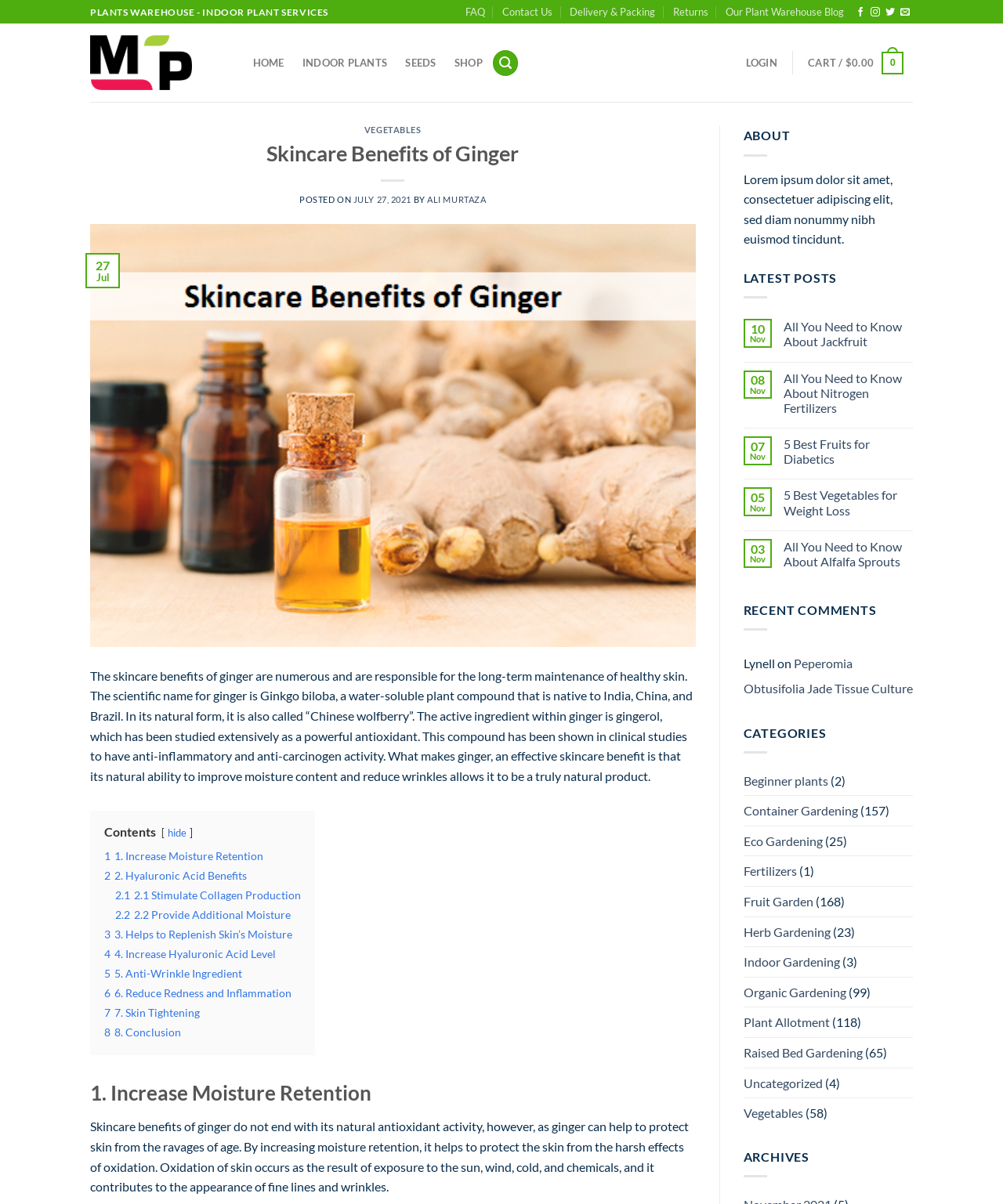Locate the bounding box coordinates of the clickable region necessary to complete the following instruction: "Click the 'HOME' link". Provide the coordinates in the format of four float numbers between 0 and 1, i.e., [left, top, right, bottom].

None